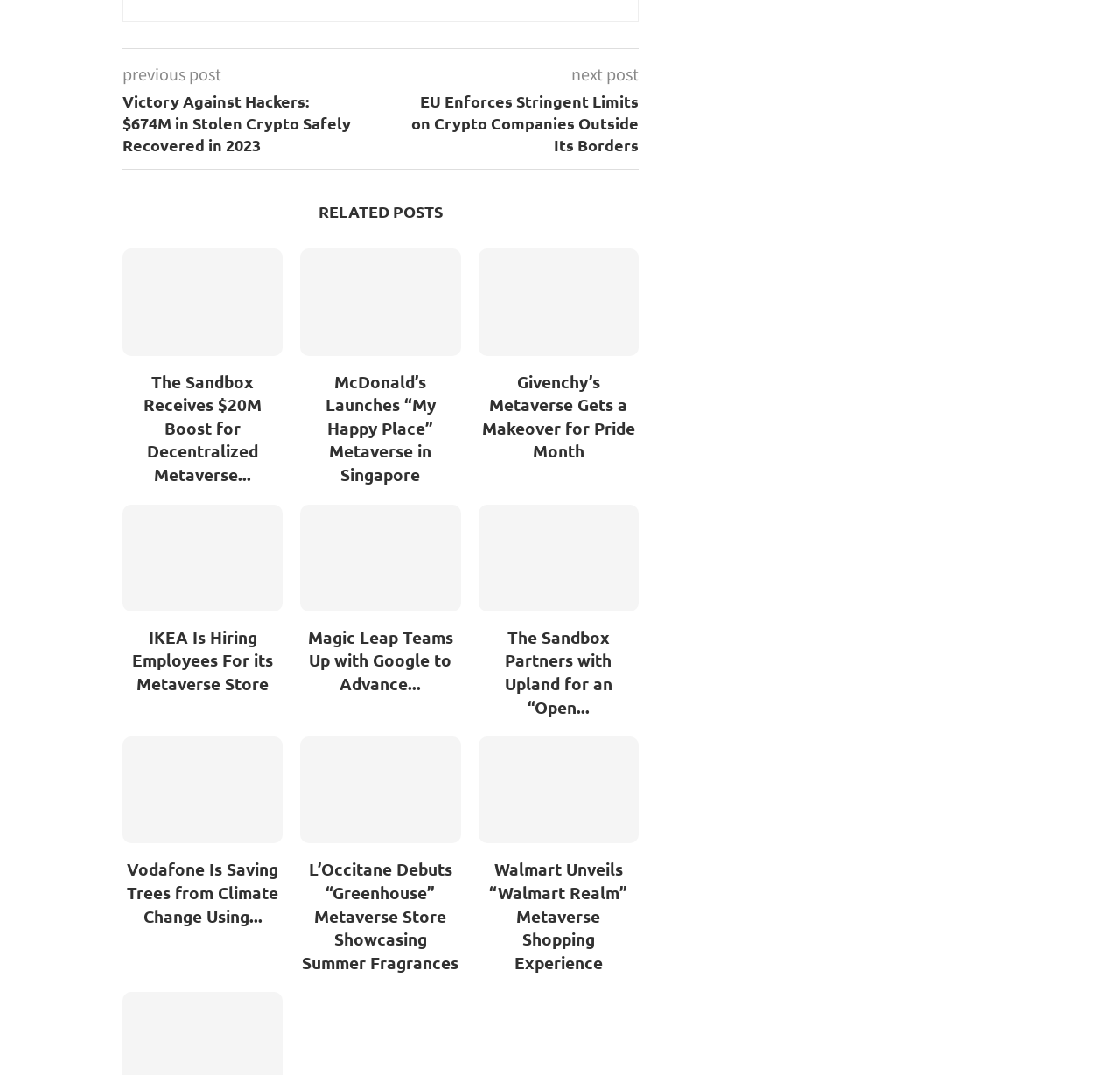Please find the bounding box coordinates for the clickable element needed to perform this instruction: "Explore Rat BDNF(Brain Derived Neurotrophic Factor) ELISA Kit".

None